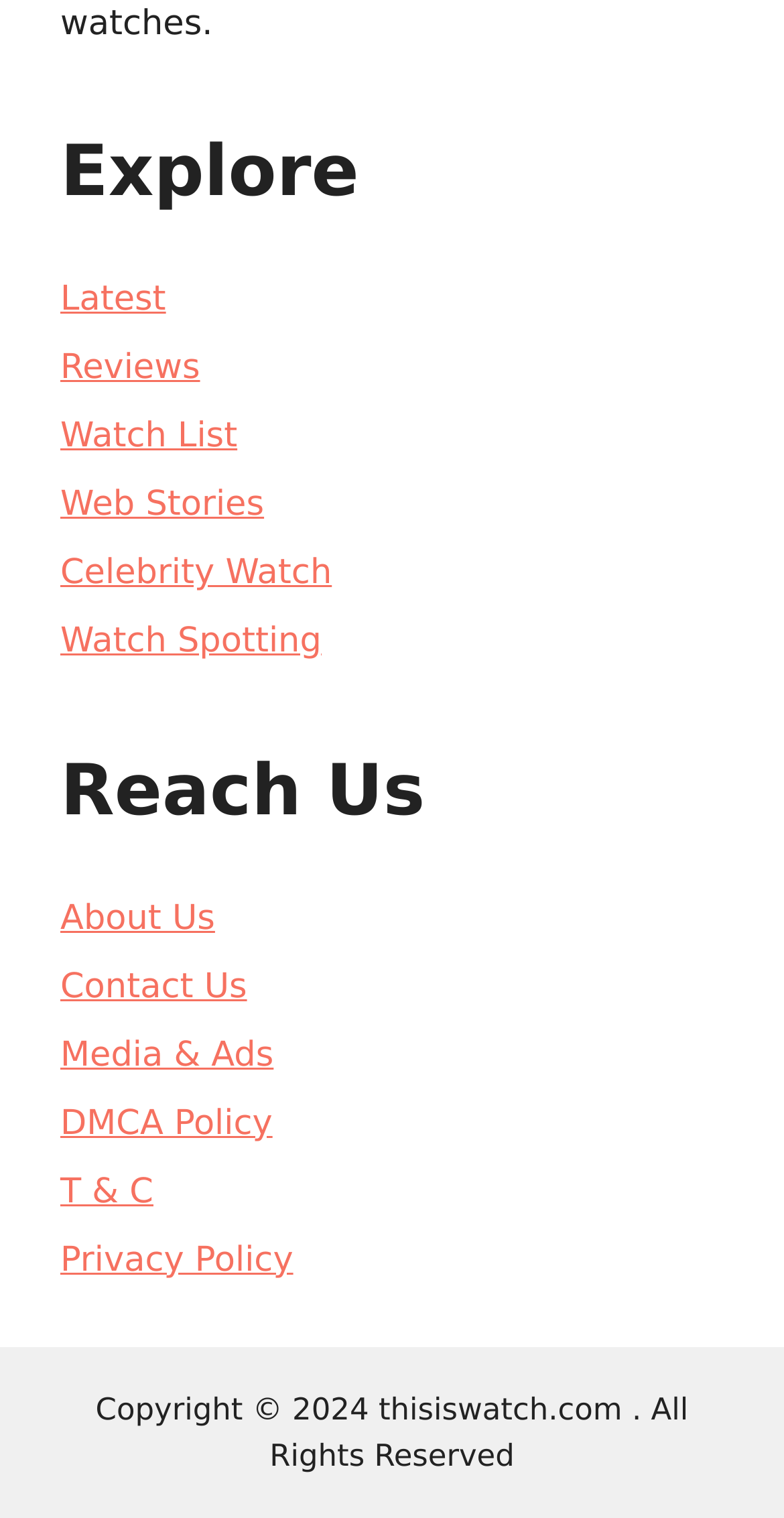Indicate the bounding box coordinates of the element that must be clicked to execute the instruction: "Click on Explore". The coordinates should be given as four float numbers between 0 and 1, i.e., [left, top, right, bottom].

[0.077, 0.086, 0.923, 0.142]